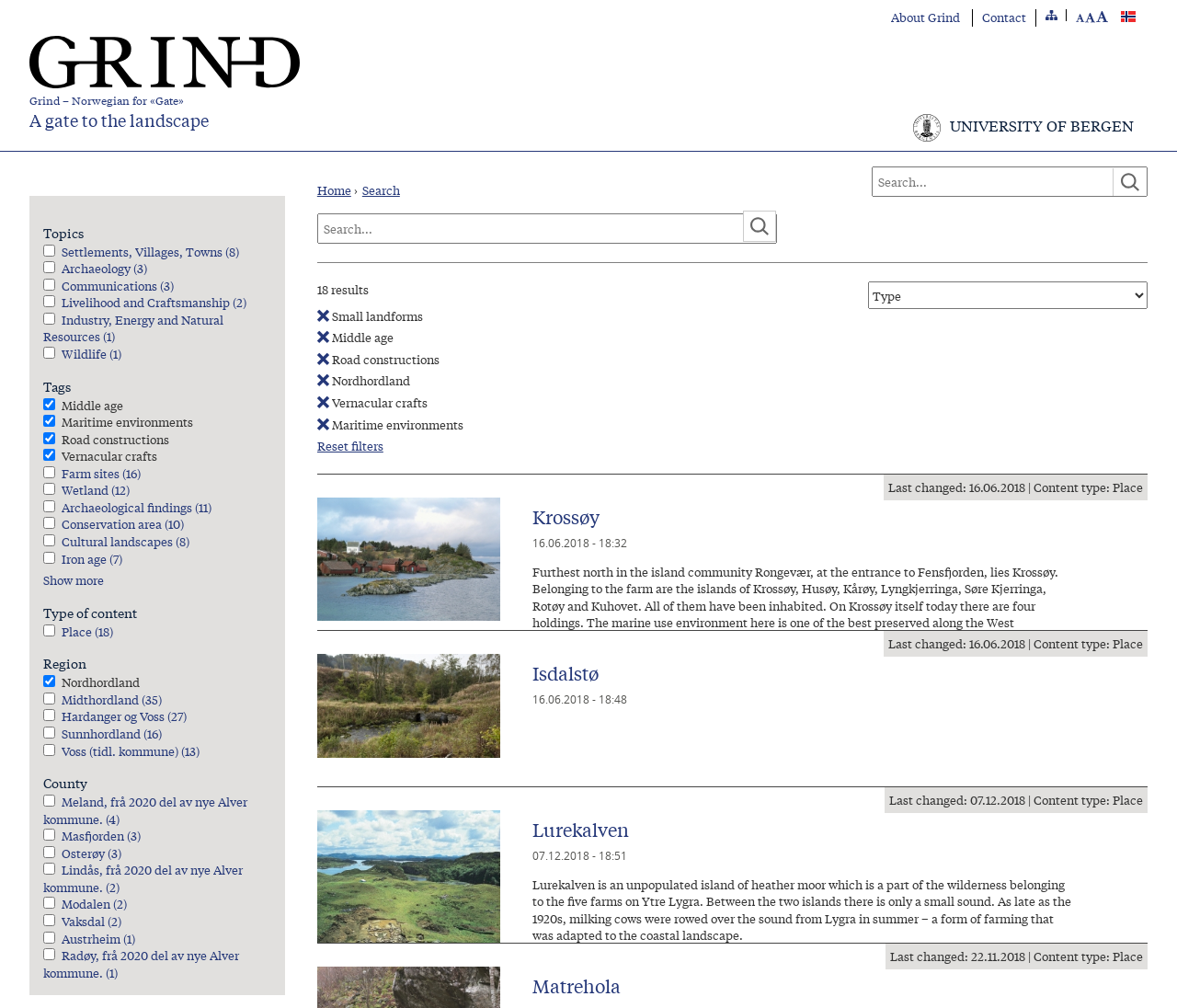Analyze the image and provide a detailed answer to the question: What is the name of the first search result?

The first search result is a heading element that contains the text 'Krossøy', which is a link to a specific page.